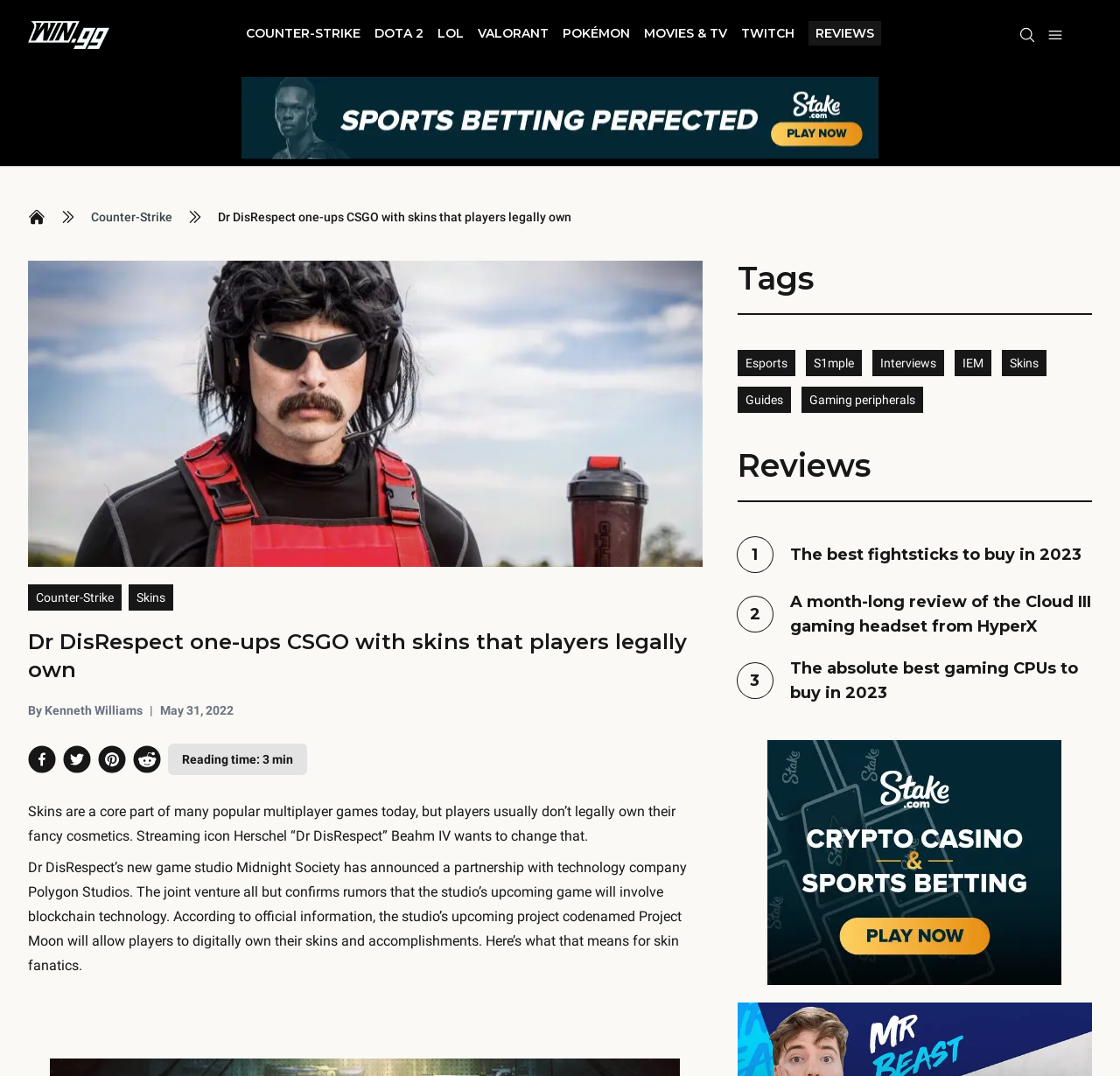Create a detailed narrative describing the layout and content of the webpage.

This webpage is an article about Dr. DisRespect's new game studio, Midnight Society, and its plan to allow players to own their skins. At the top of the page, there is a navigation bar with links to various sections, including "Counter-Strike", "DOTA 2", "LOL", and more. Below the navigation bar, there is a large image with a link to "Stake" and a breadcrumb navigation menu.

The main content of the article is divided into several sections. The first section has a heading that reads "Dr DisRespect one-ups CSGO with skins that players legally own" and is followed by a brief introduction to the topic. Below the introduction, there are links to "Counter-Strike" and "Skins", as well as a button to share the article on social media platforms like Facebook, Twitter, and Pinterest.

The next section of the article discusses the partnership between Midnight Society and Polygon Studios, and how it will allow players to digitally own their skins and accomplishments. This section is followed by a list of tags, including "Esports", "S1mple", and "Skins".

On the right side of the page, there is a section dedicated to reviews, with links to articles about gaming peripherals, fightsticks, and gaming headsets. At the bottom of the page, there is another link to "Stake" with a large image.

Throughout the page, there are several images, including a logo for "win.gg" at the top left corner, and icons for social media platforms. The overall layout of the page is clean and easy to navigate, with clear headings and concise text.